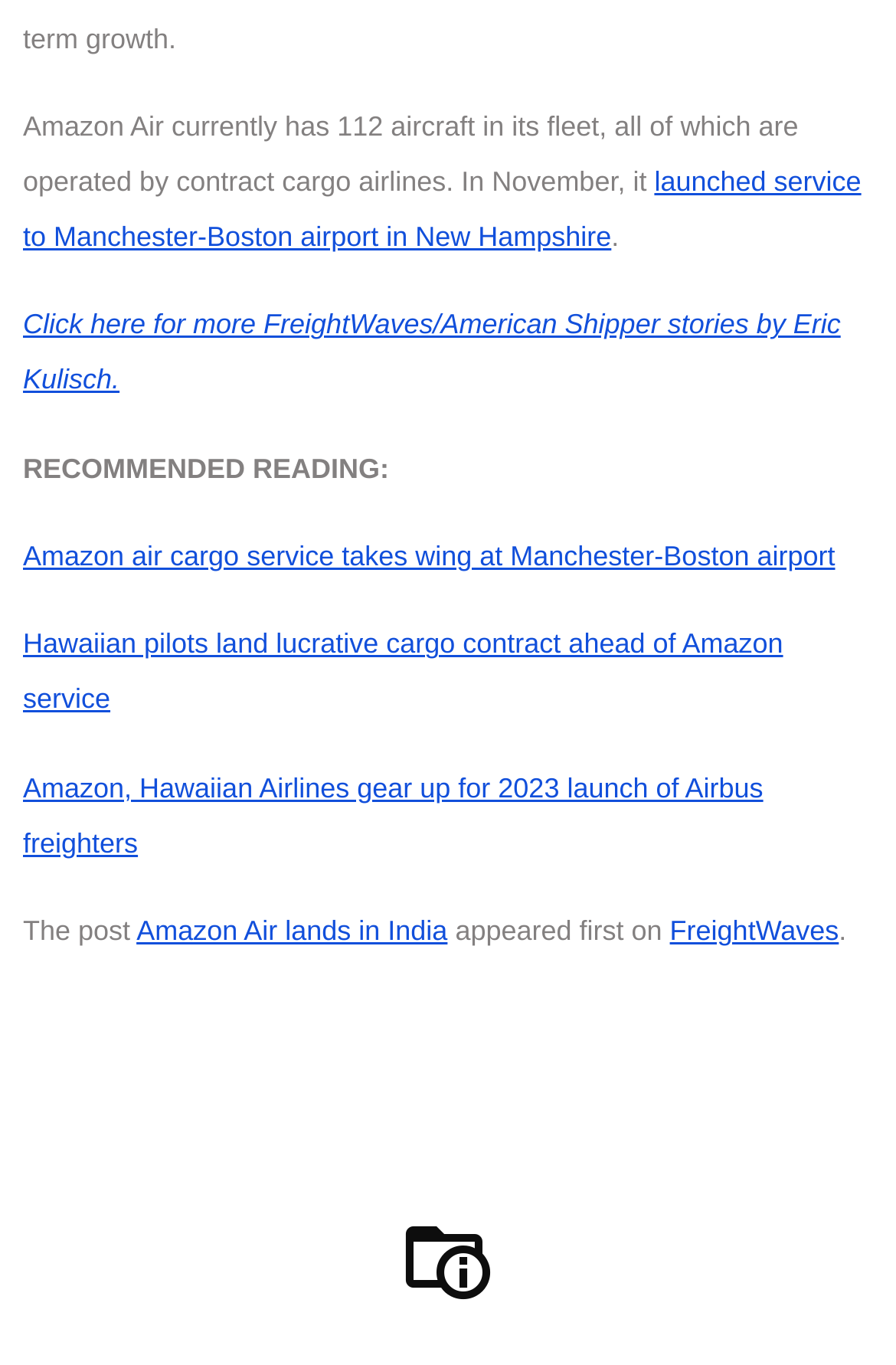Where did Amazon Air launch its service in November?
Provide a detailed and extensive answer to the question.

The text states that 'Amazon Air launched service to Manchester-Boston airport in New Hampshire' in November.